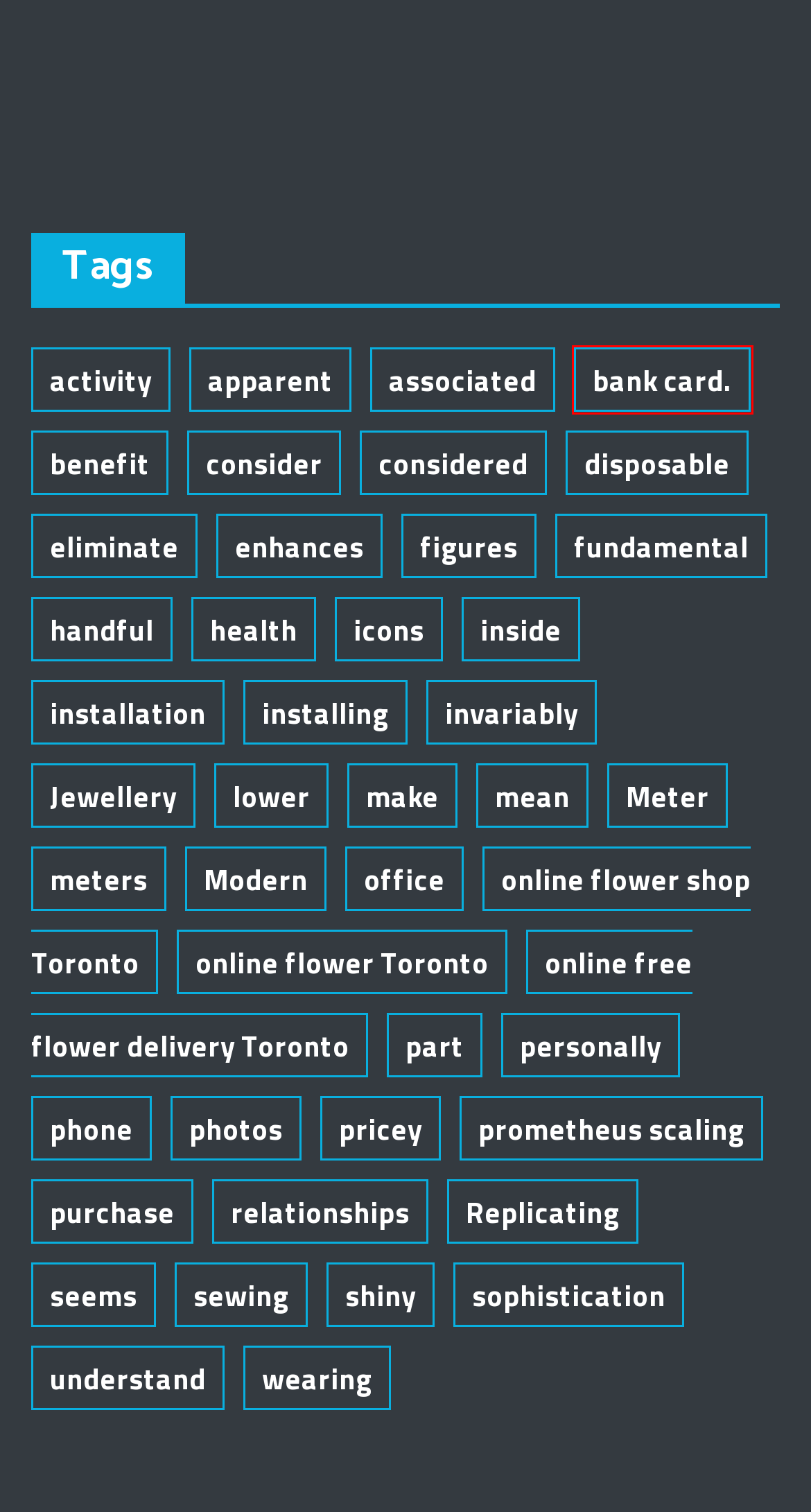You have a screenshot of a webpage with a red bounding box highlighting a UI element. Your task is to select the best webpage description that corresponds to the new webpage after clicking the element. Here are the descriptions:
A. online flower Toronto Archives - clikdelivery.com
B. understand Archives - clikdelivery.com
C. installation Archives - clikdelivery.com
D. bank card. Archives - clikdelivery.com
E. pricey Archives - clikdelivery.com
F. part Archives - clikdelivery.com
G. Modern Archives - clikdelivery.com
H. mean Archives - clikdelivery.com

D